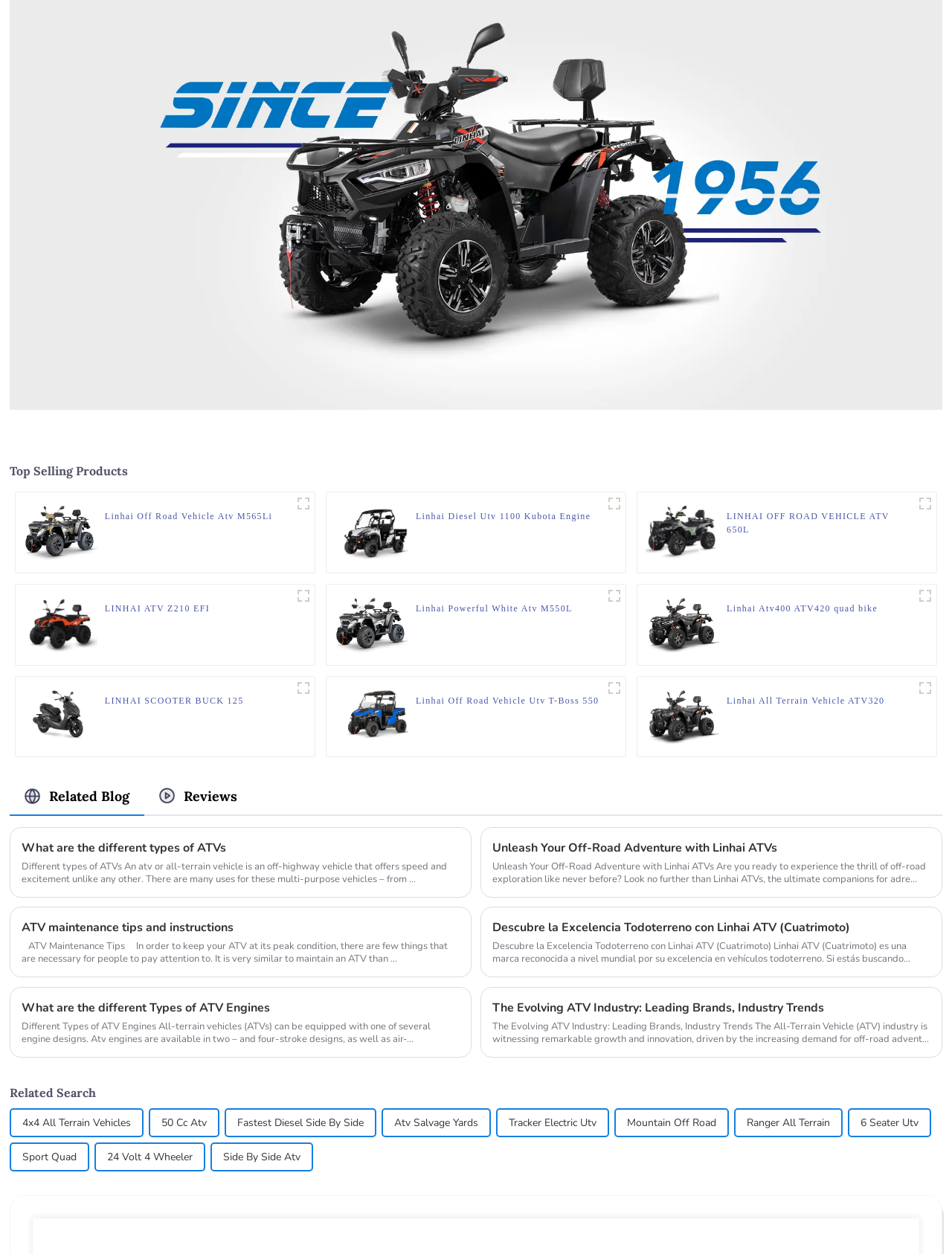Locate the bounding box for the described UI element: "Linhai All Terrain Vehicle ATV320". Ensure the coordinates are four float numbers between 0 and 1, formatted as [left, top, right, bottom].

[0.763, 0.553, 0.929, 0.575]